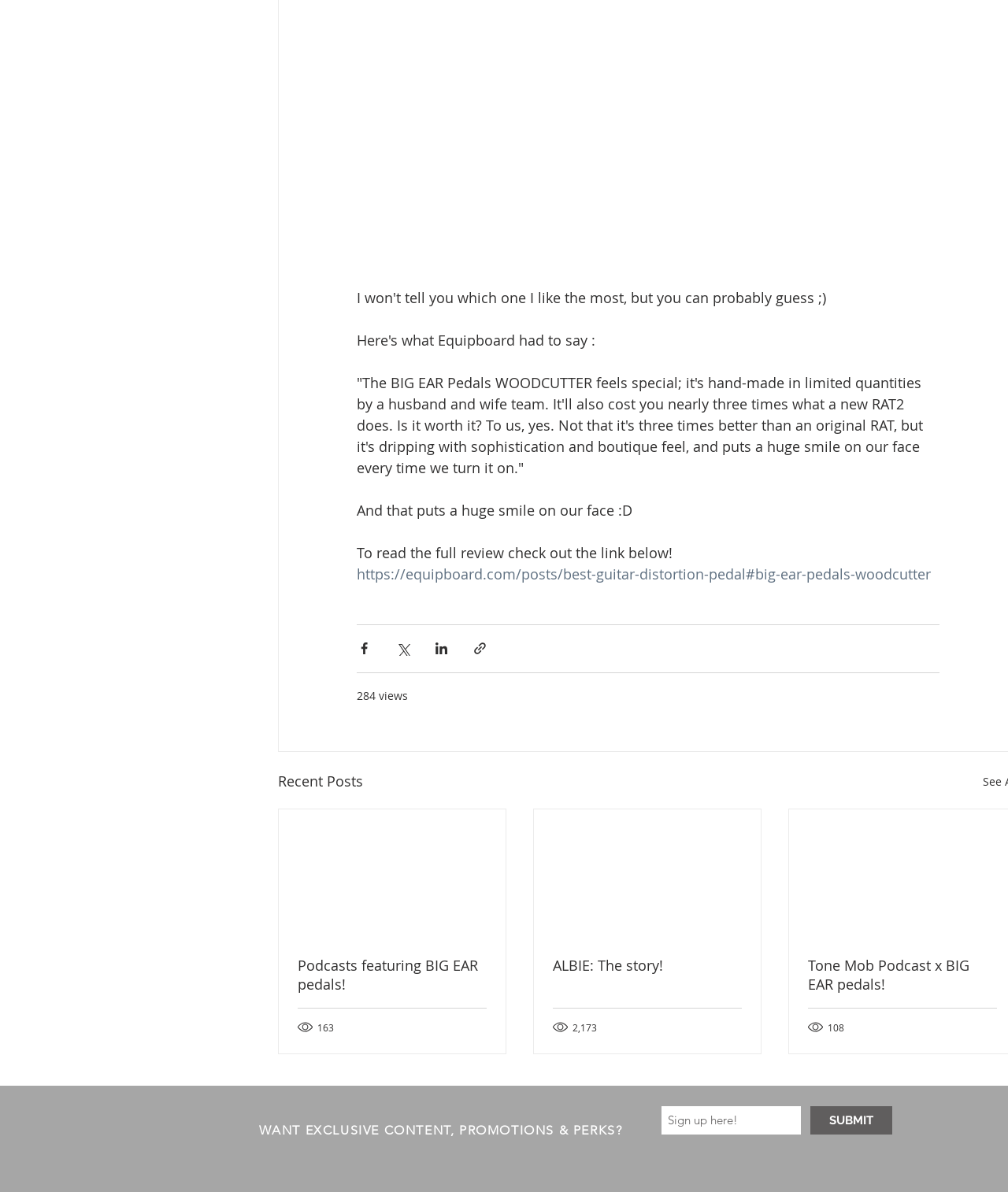Given the description: "Podcasts featuring BIG EAR pedals!163", determine the bounding box coordinates of the UI element. The coordinates should be formatted as four float numbers between 0 and 1, [left, top, right, bottom].

[0.277, 0.679, 0.502, 0.883]